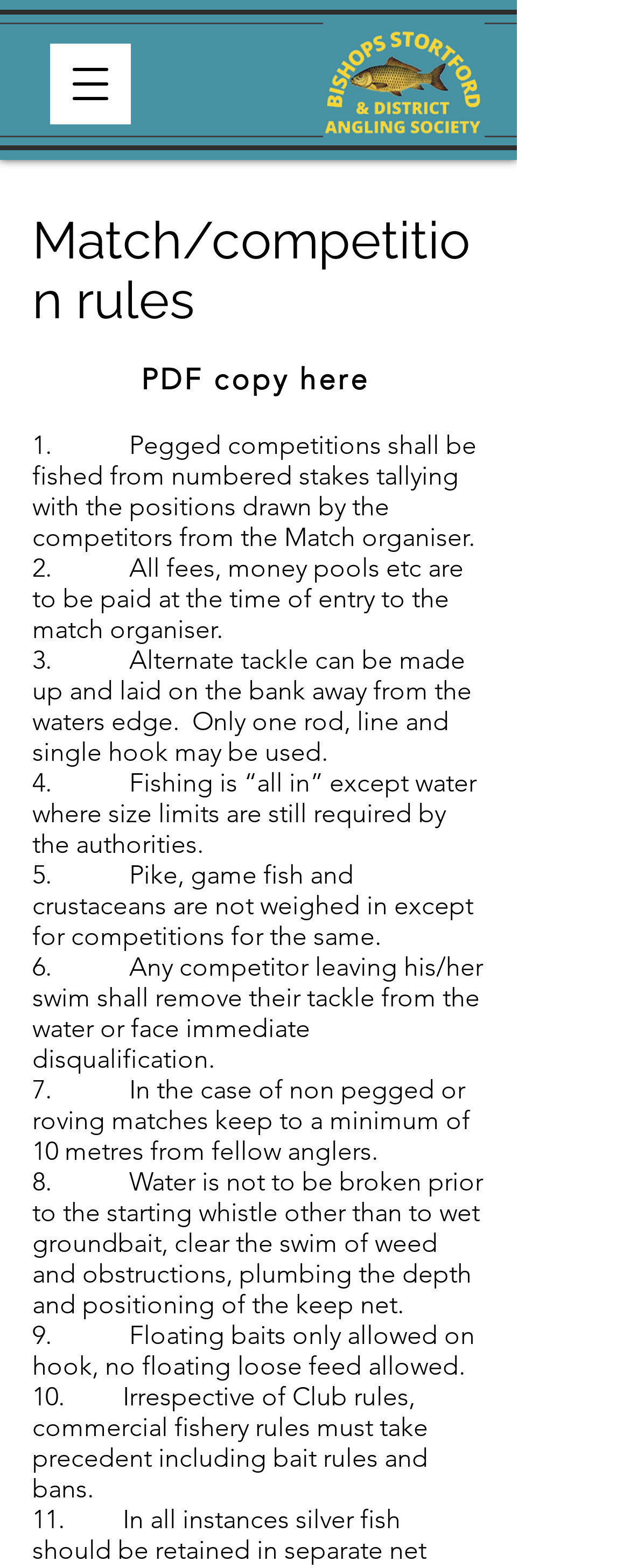How many rules are listed on the page?
Using the details from the image, give an elaborate explanation to answer the question.

I counted the number of StaticText elements starting with a number (1-10) and a description, which indicates that there are 10 rules listed on the page.